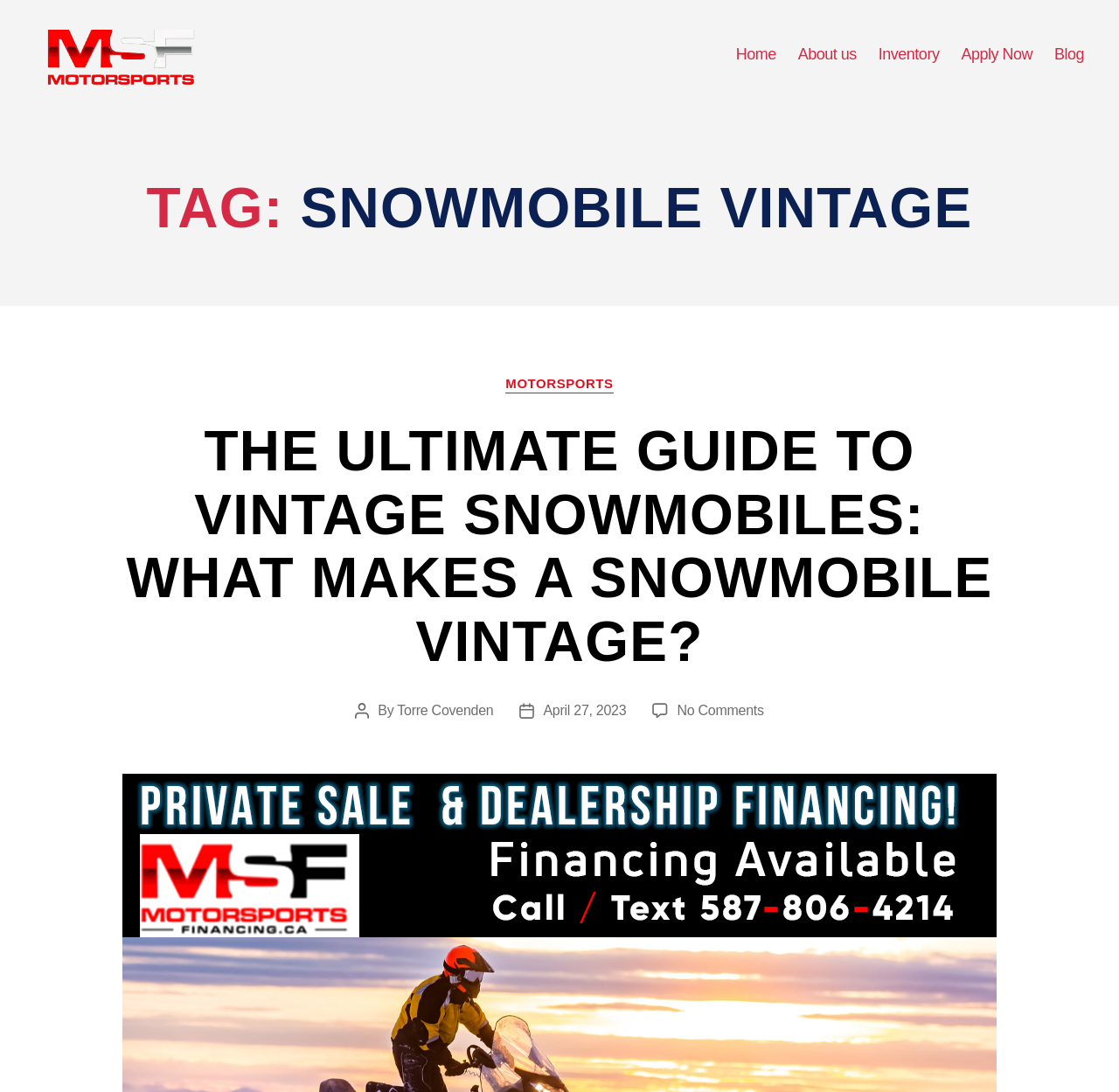Given the description of the UI element: "April 27, 2023", predict the bounding box coordinates in the form of [left, top, right, bottom], with each value being a float between 0 and 1.

[0.485, 0.66, 0.56, 0.674]